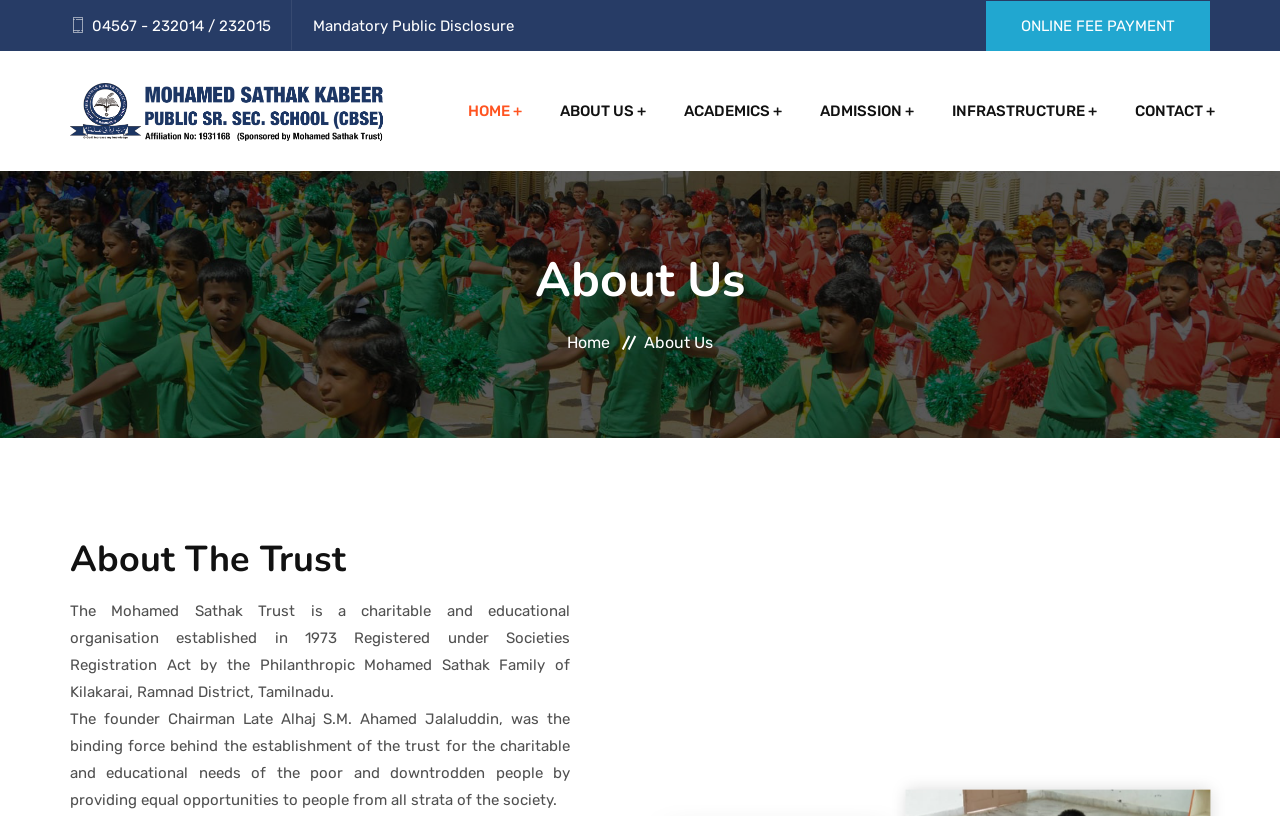Kindly provide the bounding box coordinates of the section you need to click on to fulfill the given instruction: "Learn about ACADEMICS".

[0.534, 0.062, 0.611, 0.21]